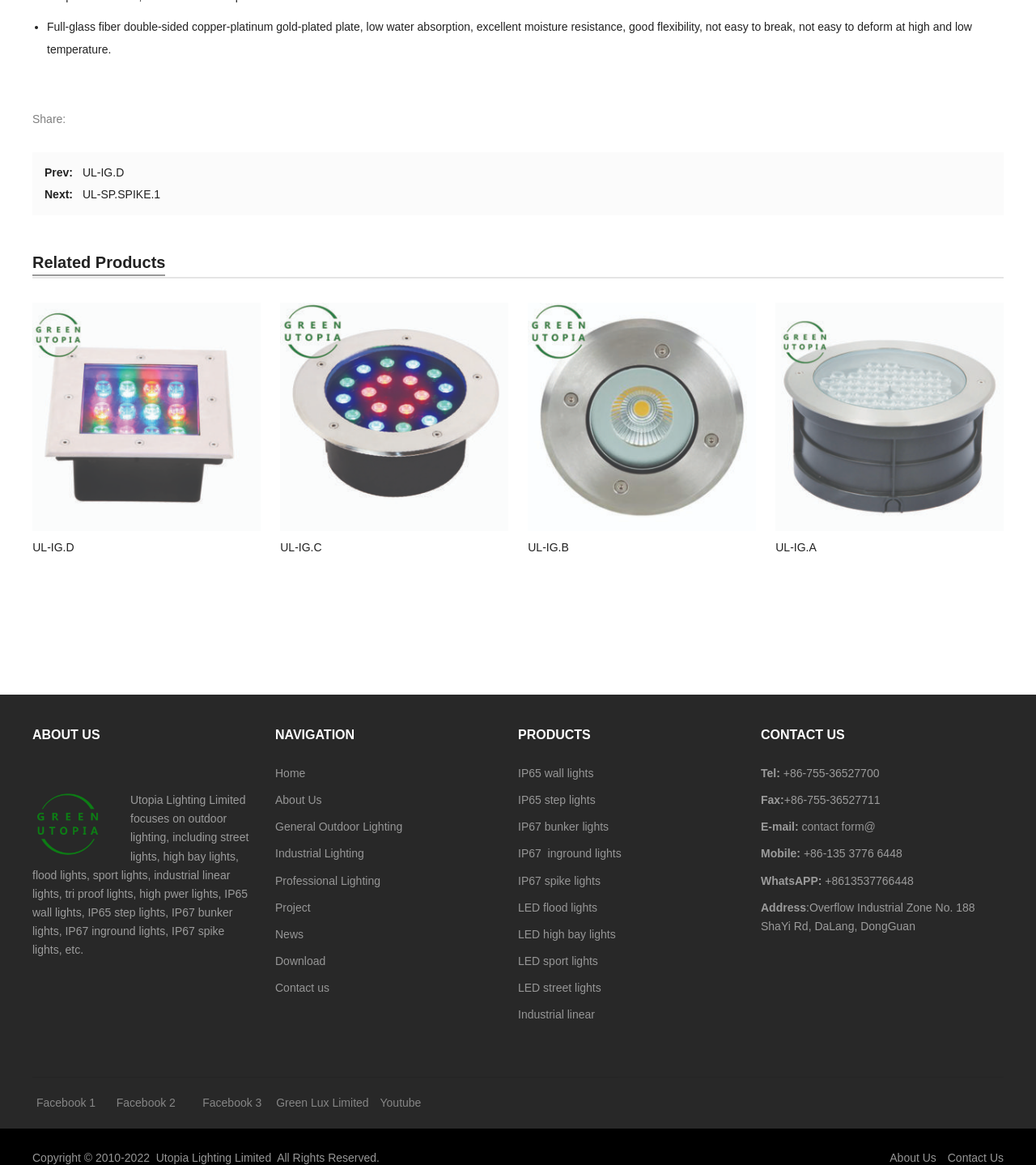Please identify the bounding box coordinates of the clickable element to fulfill the following instruction: "Click on the 'UL-IG.D' link". The coordinates should be four float numbers between 0 and 1, i.e., [left, top, right, bottom].

[0.08, 0.142, 0.12, 0.154]